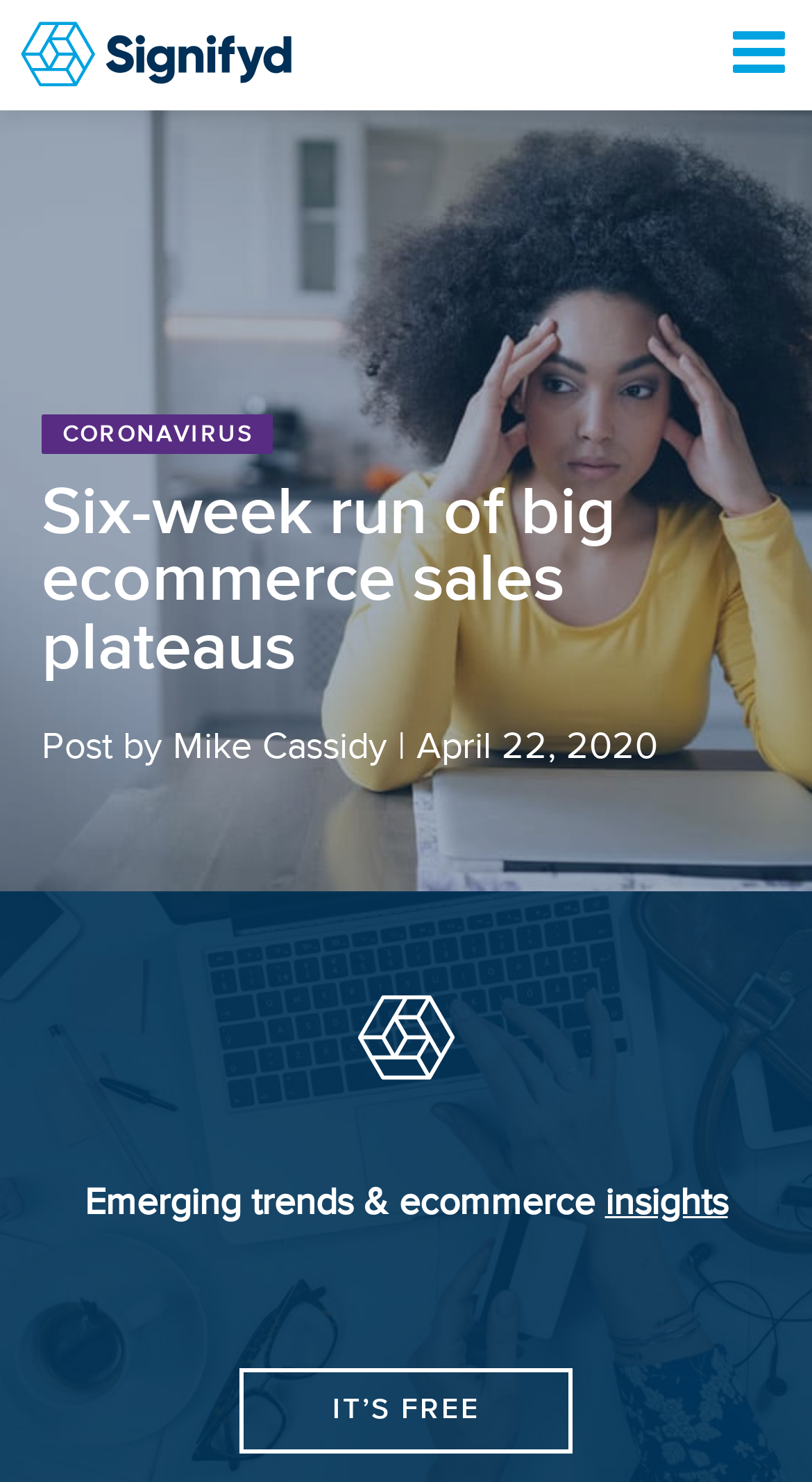What is the topic of the post?
Using the visual information from the image, give a one-word or short-phrase answer.

Ecommerce sales